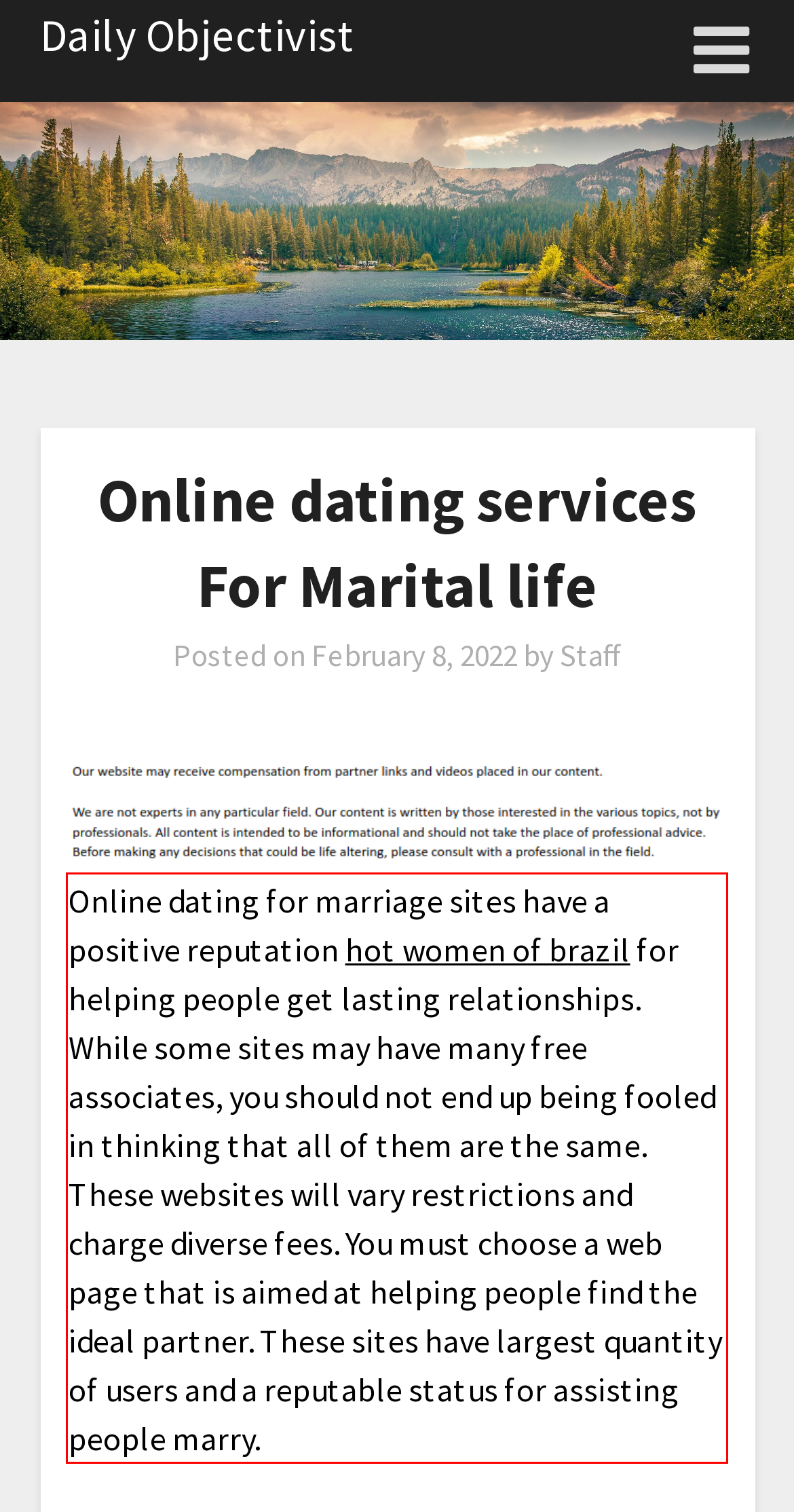In the given screenshot, locate the red bounding box and extract the text content from within it.

Online dating for marriage sites have a positive reputation hot women of brazil for helping people get lasting relationships. While some sites may have many free associates, you should not end up being fooled in thinking that all of them are the same. These websites will vary restrictions and charge diverse fees. You must choose a web page that is aimed at helping people find the ideal partner. These sites have largest quantity of users and a reputable status for assisting people marry.